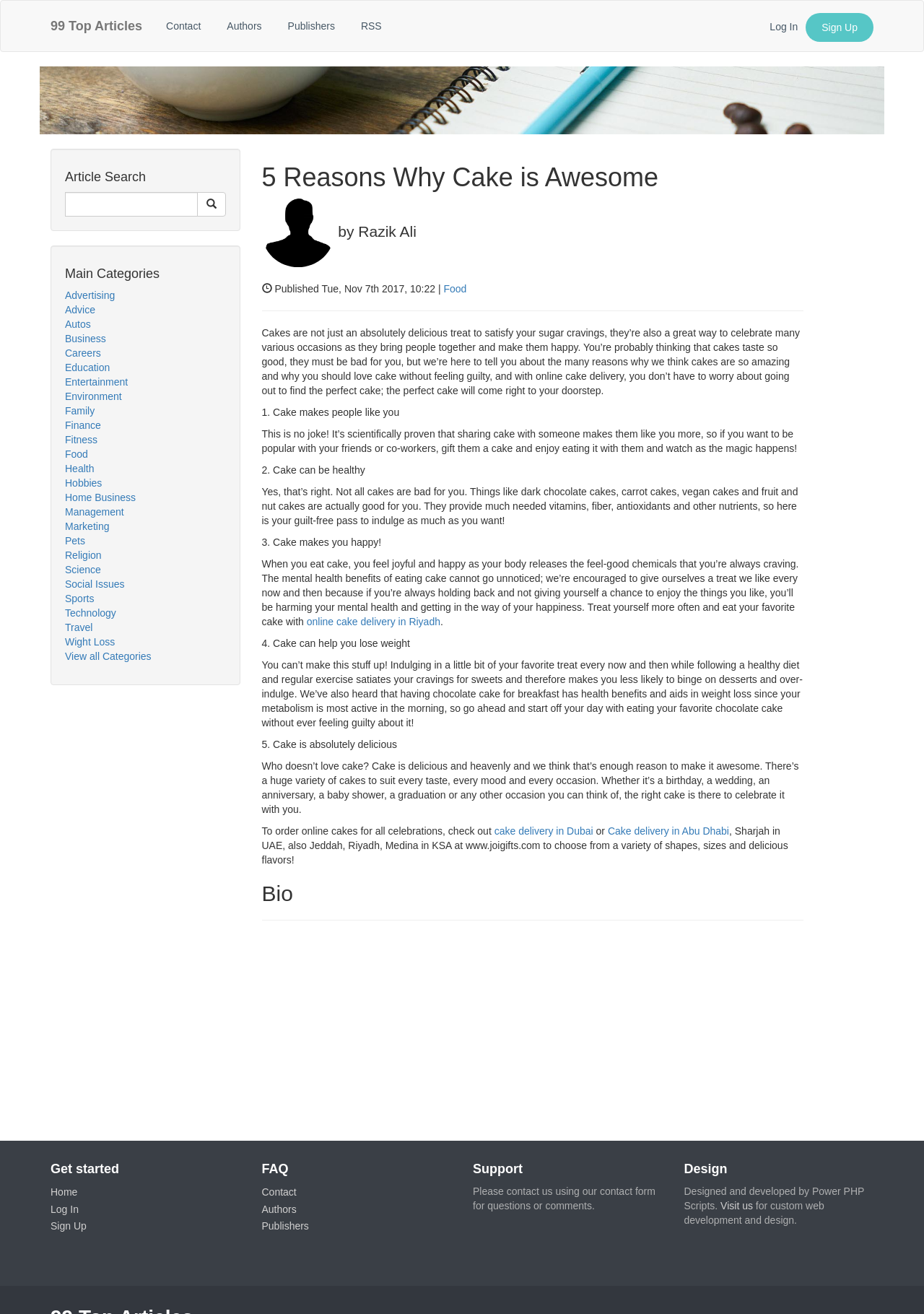Using a single word or phrase, answer the following question: 
What is the author of the article?

Razik Ali